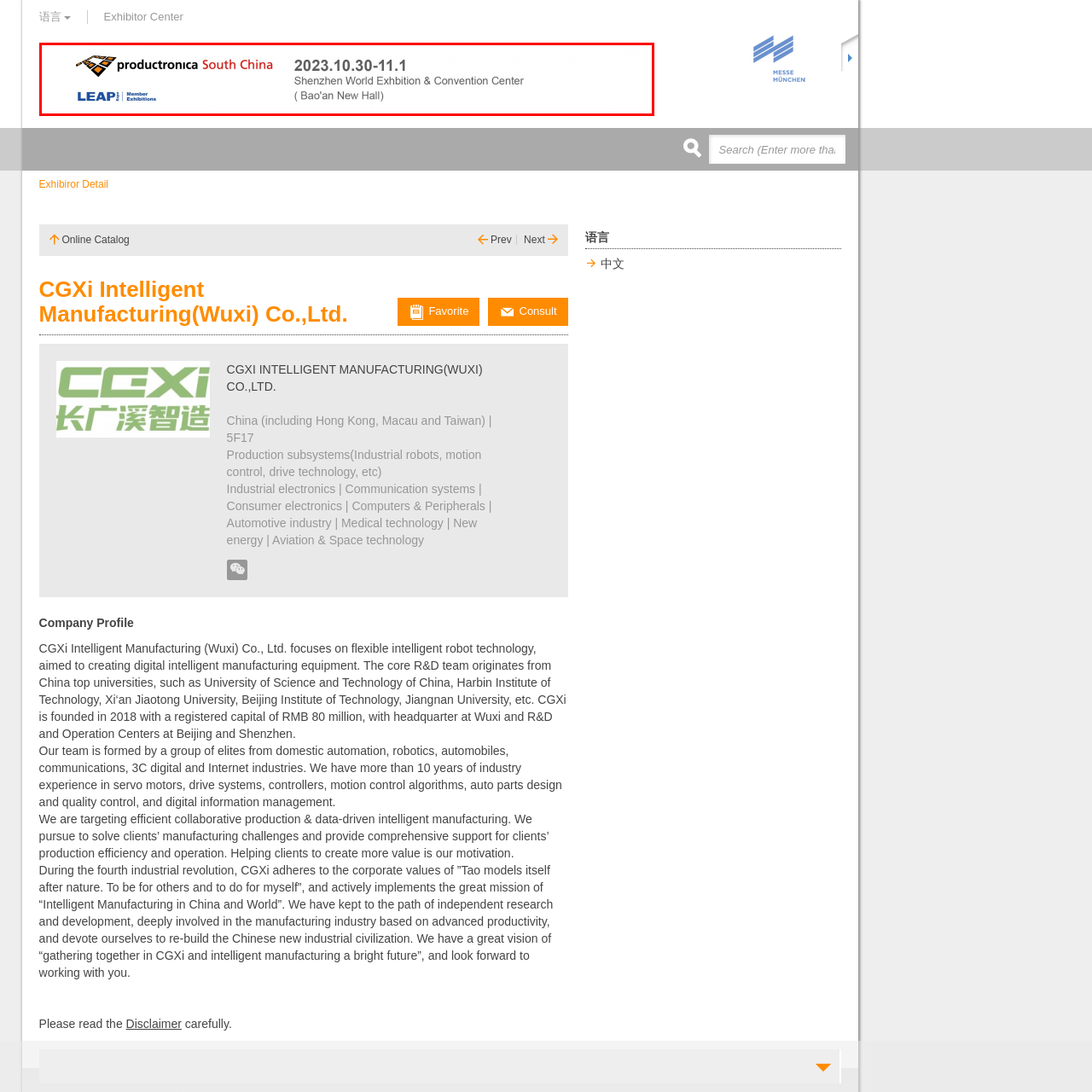Inspect the section highlighted in the red box, Where will the productronica South China 2023 exhibition be held? 
Answer using a single word or phrase.

Shenzhen World Exhibition & Convention Center